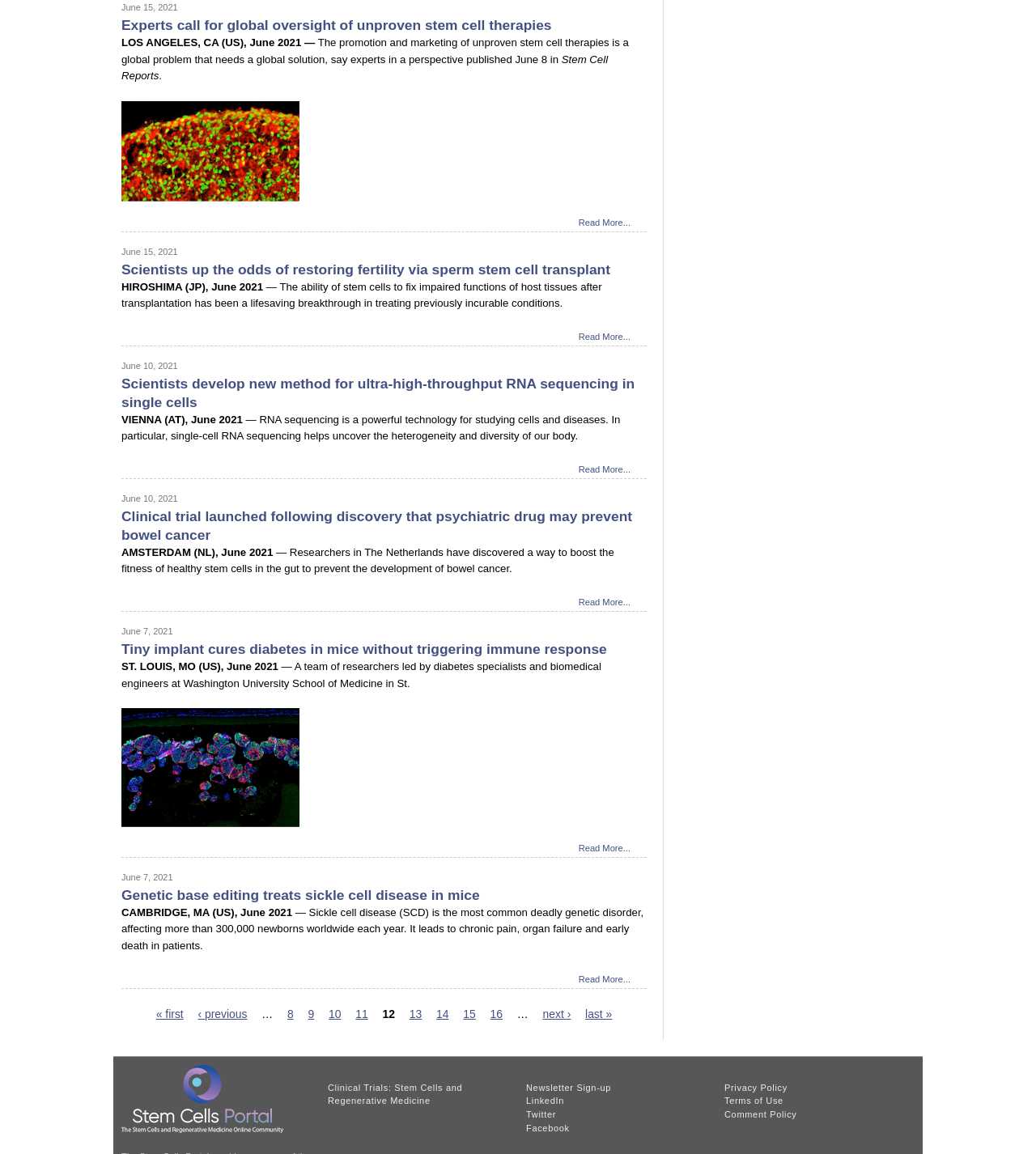What is the purpose of the links at the bottom of the webpage?
Please give a well-detailed answer to the question.

The links at the bottom of the webpage are labeled as 'LinkedIn', 'Twitter', 'Facebook', and 'Newsletter Sign-up', indicating that their purpose is to connect to social media or sign up for a newsletter.